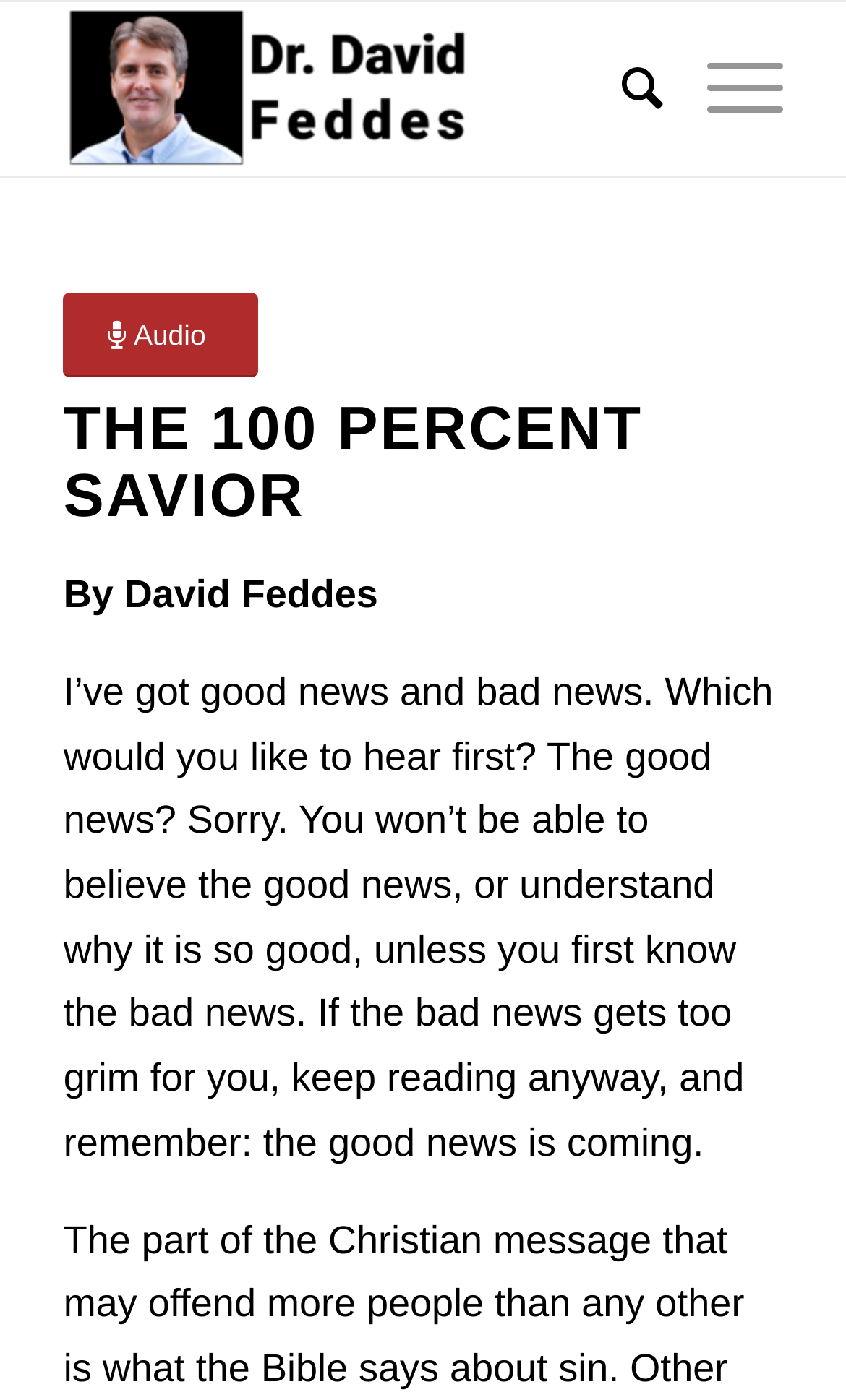Please answer the following question using a single word or phrase: Who is the author of this article?

David Feddes